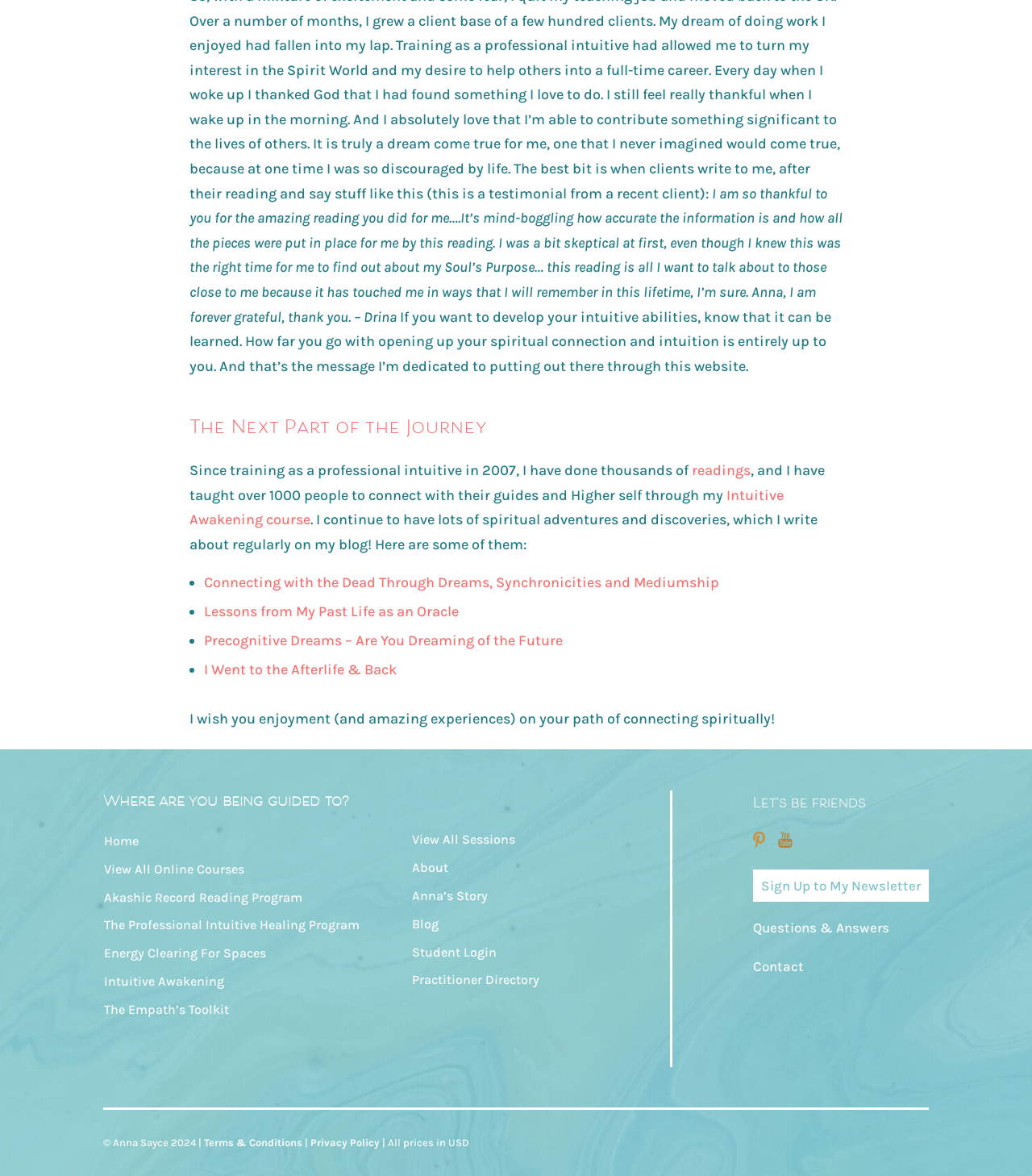Determine the bounding box coordinates for the area you should click to complete the following instruction: "Read about Anna's story".

[0.39, 0.75, 0.482, 0.774]